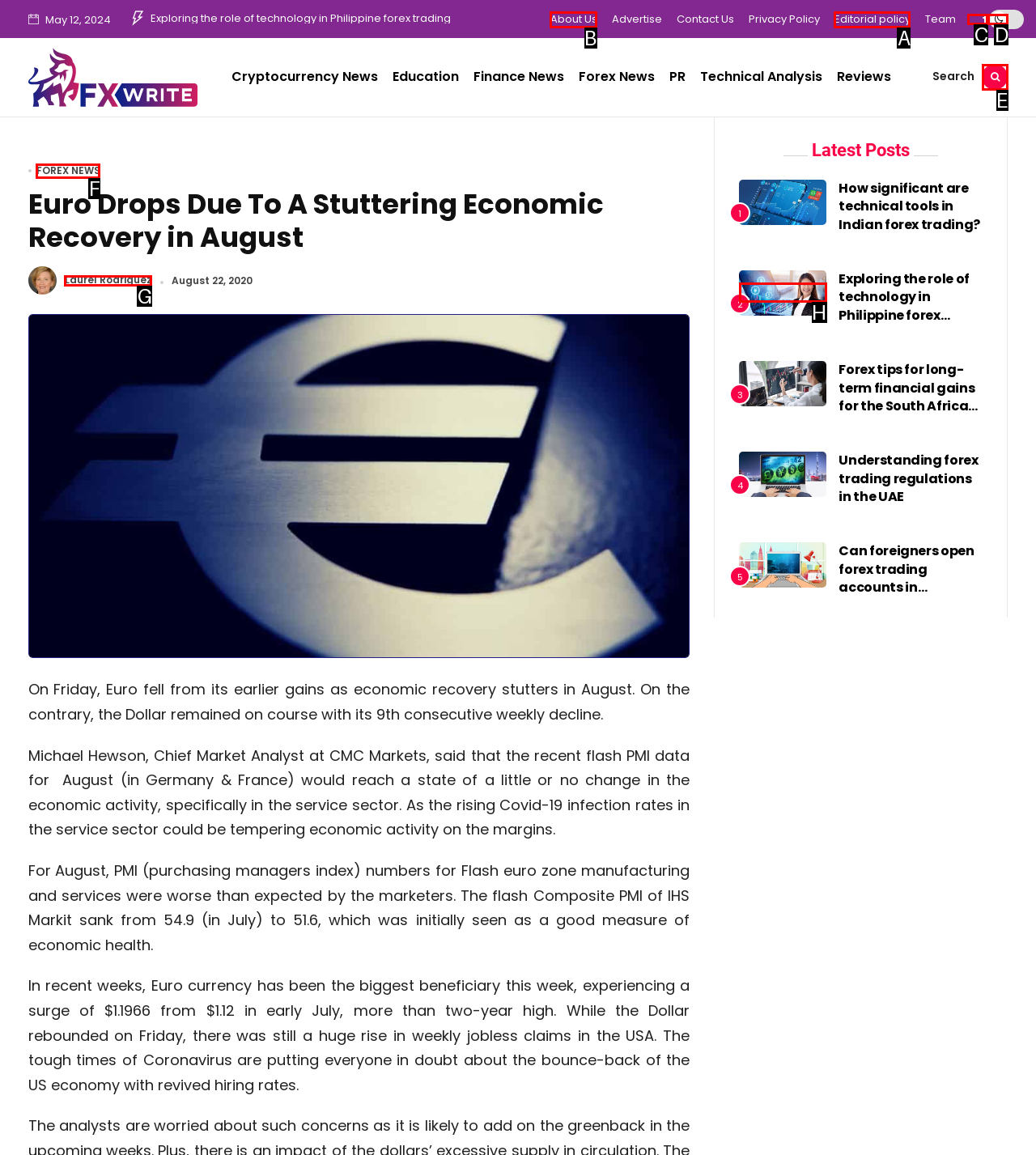Choose the HTML element that should be clicked to accomplish the task: Click on the 'About Us' link. Answer with the letter of the chosen option.

B